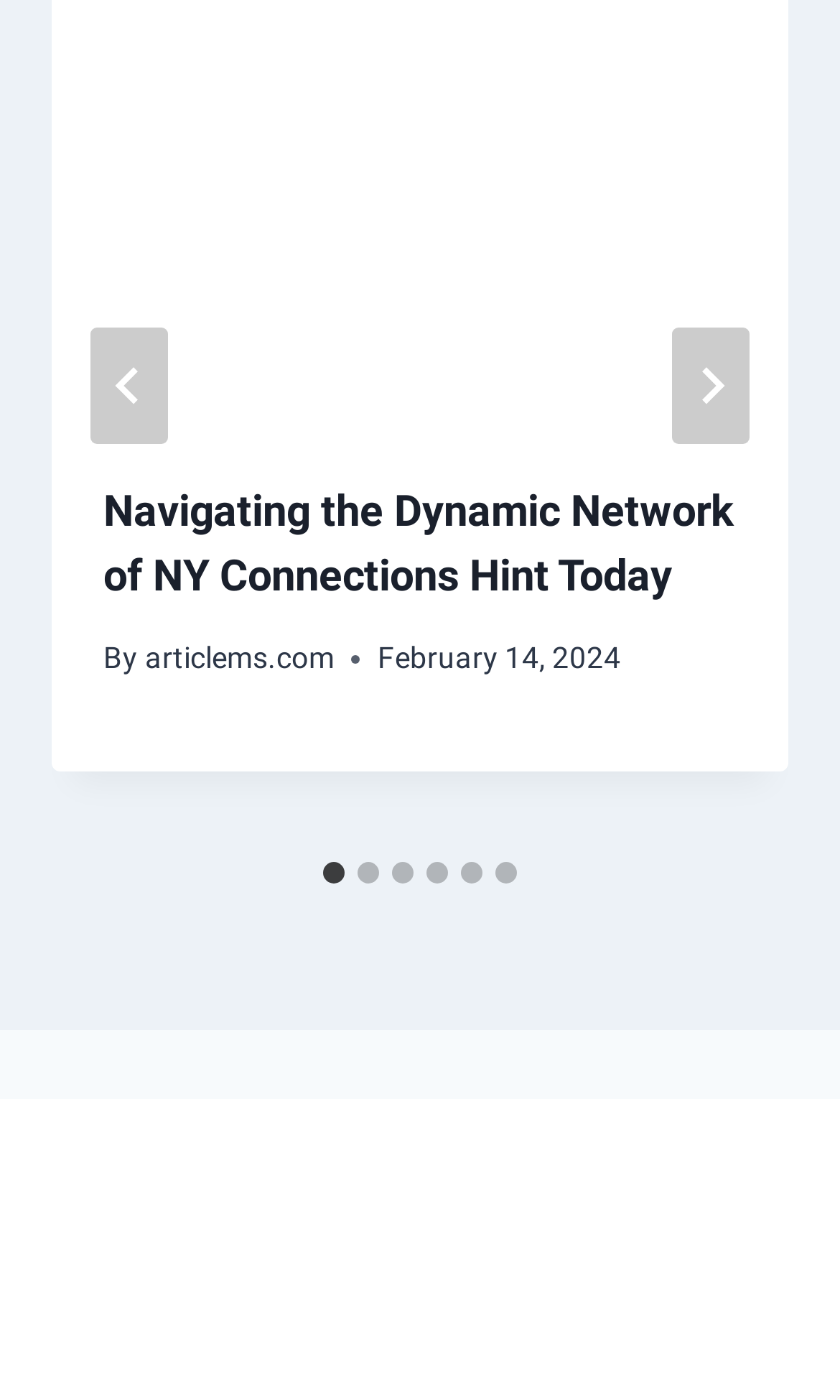Please give a concise answer to this question using a single word or phrase: 
What is the current slide?

Slide 1